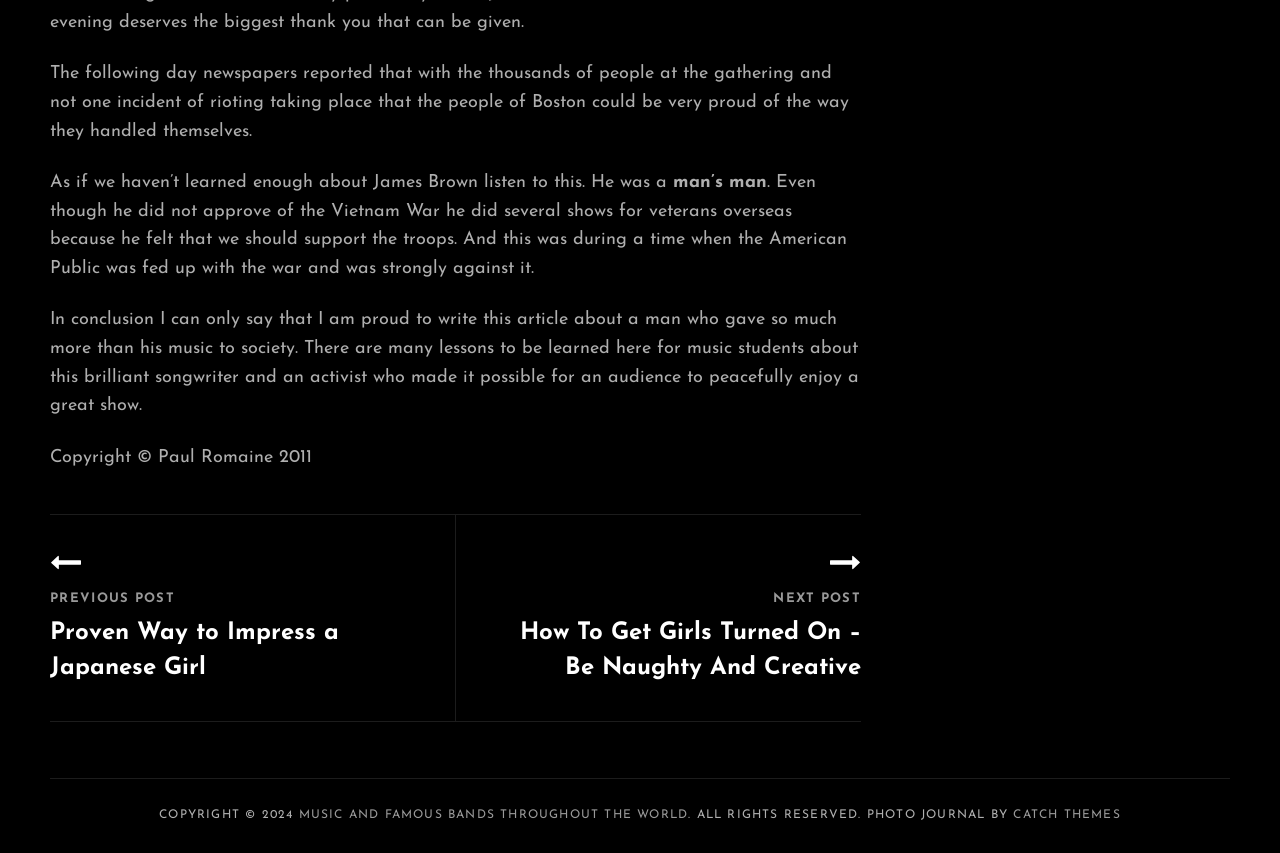Determine the bounding box for the described UI element: "Catch Themes".

[0.792, 0.949, 0.876, 0.963]